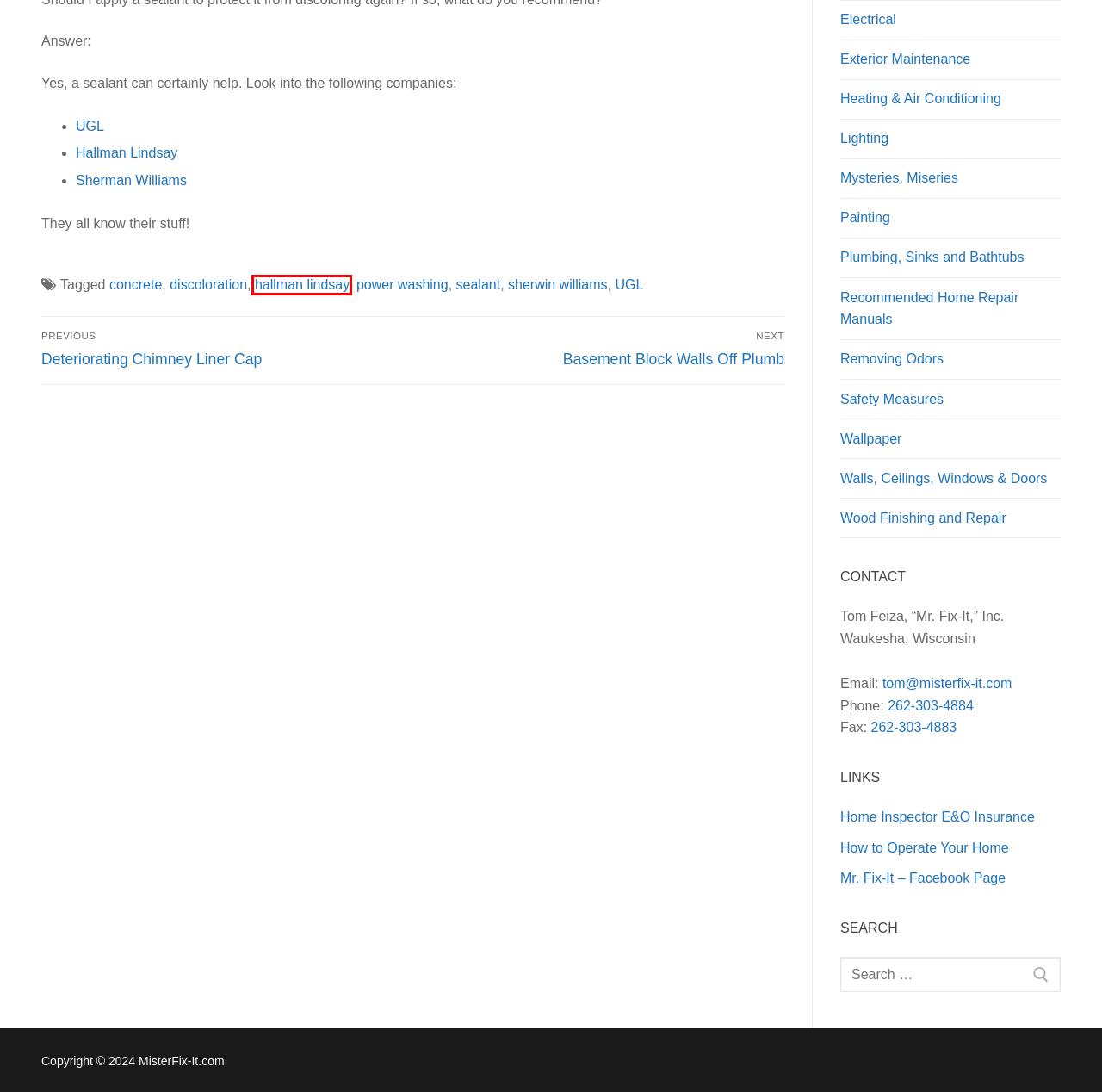You are given a screenshot of a webpage with a red rectangle bounding box around an element. Choose the best webpage description that matches the page after clicking the element in the bounding box. Here are the candidates:
A. Painting | MisterFix-It.com
B. Wallpaper | MisterFix-It.com
C. Plumbing, Sinks and Bathtubs | MisterFix-It.com
D. Lighting | MisterFix-It.com
E. DRYLOK® Masonry Products: Paint, Sealer, Concrete Waterproofing
F. Recommended Home Repair Manuals | MisterFix-It.com
G. Basement Block Walls Off Plumb | MisterFix-It.com
H. hallman lindsay | MisterFix-It.com

H